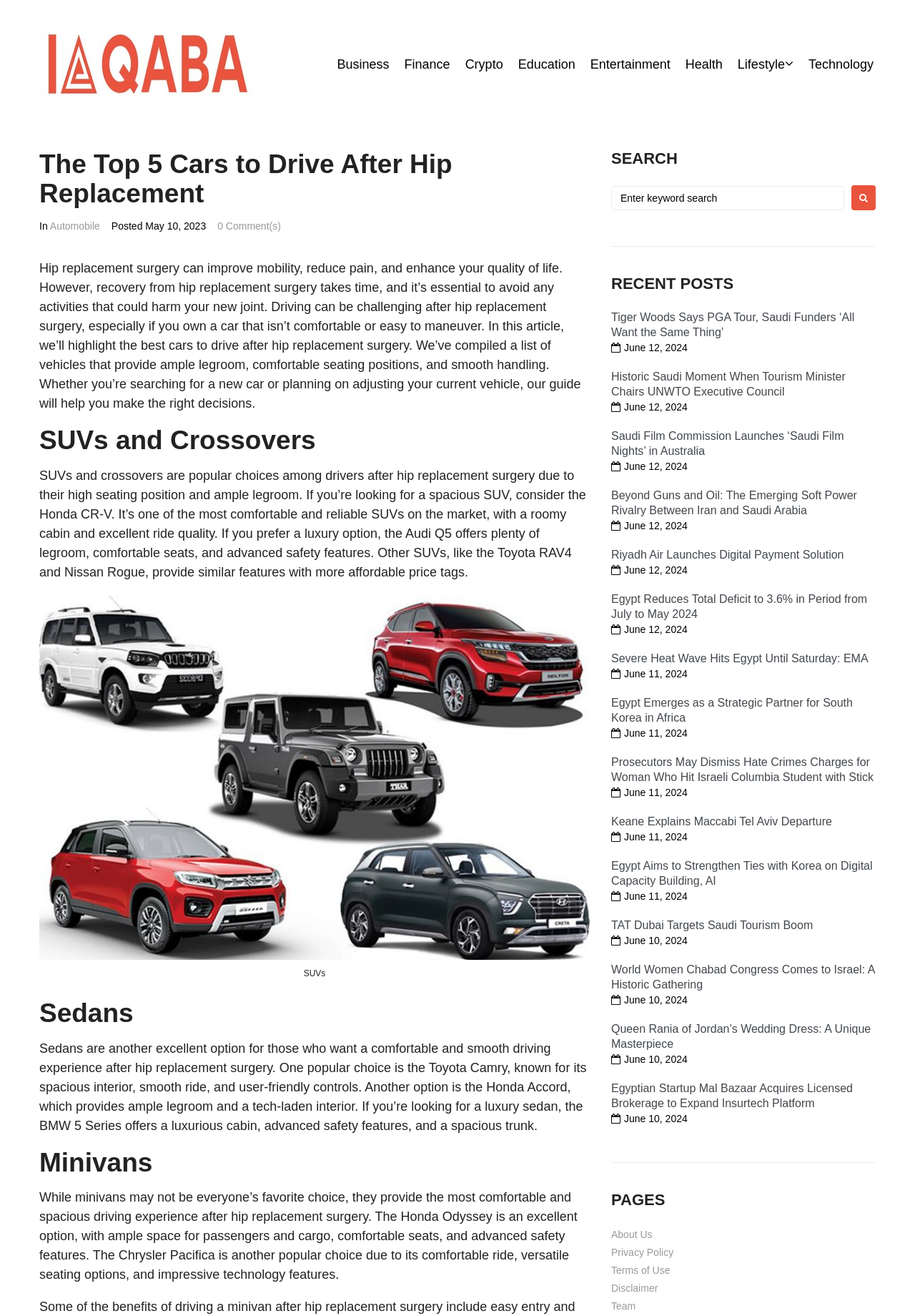Look at the image and answer the question in detail:
What is the benefit of SUVs and crossovers?

According to the article, SUVs and crossovers are popular choices after hip replacement surgery because they offer a high seating position and ample legroom, making them comfortable and easy to maneuver.